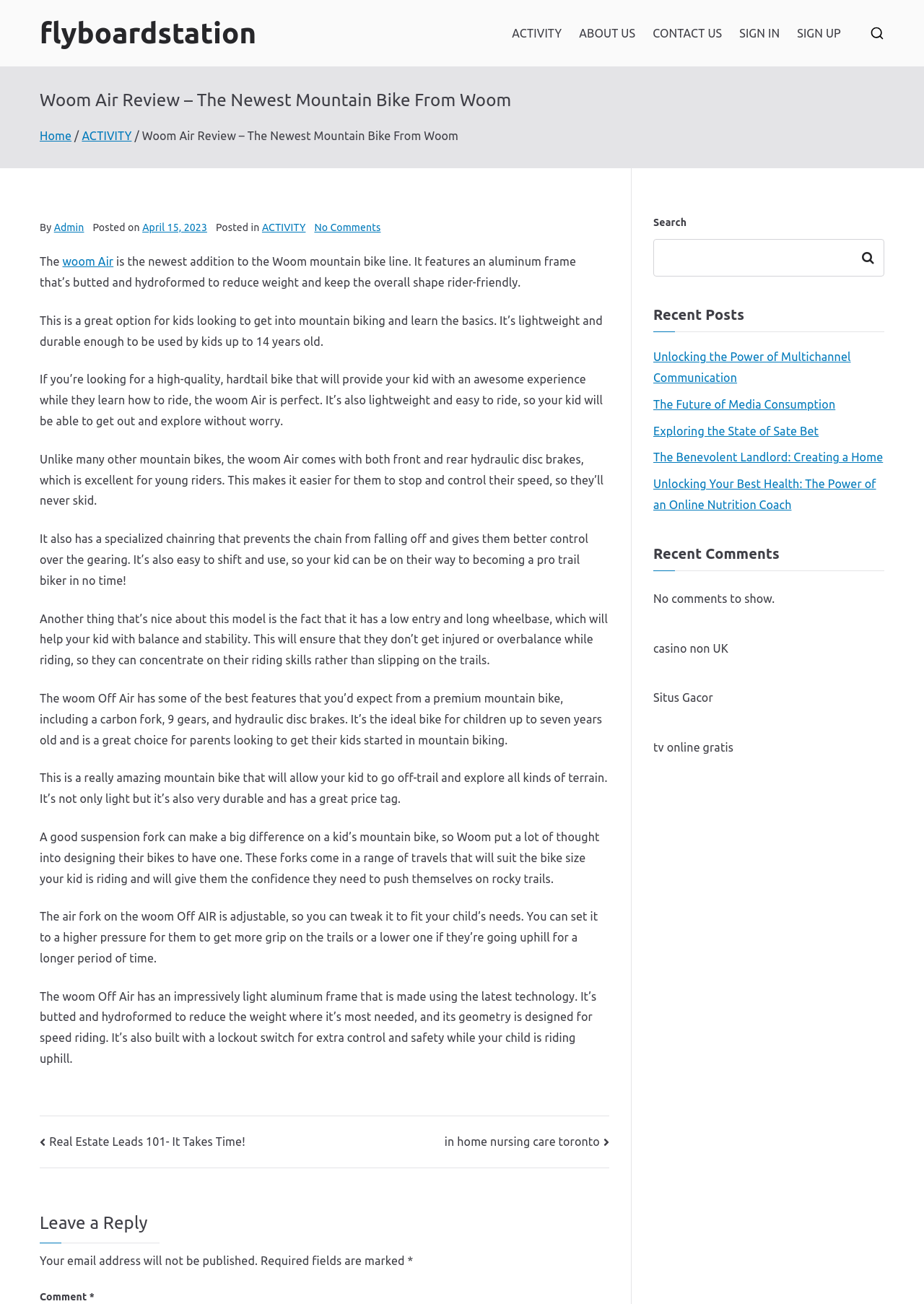Analyze the image and answer the question with as much detail as possible: 
What type of brakes does the Woom Air bike have?

The type of brakes on the Woom Air bike is mentioned in the text 'Unlike many other mountain bikes, the woom Air comes with both front and rear hydraulic disc brakes, which is excellent for young riders.'